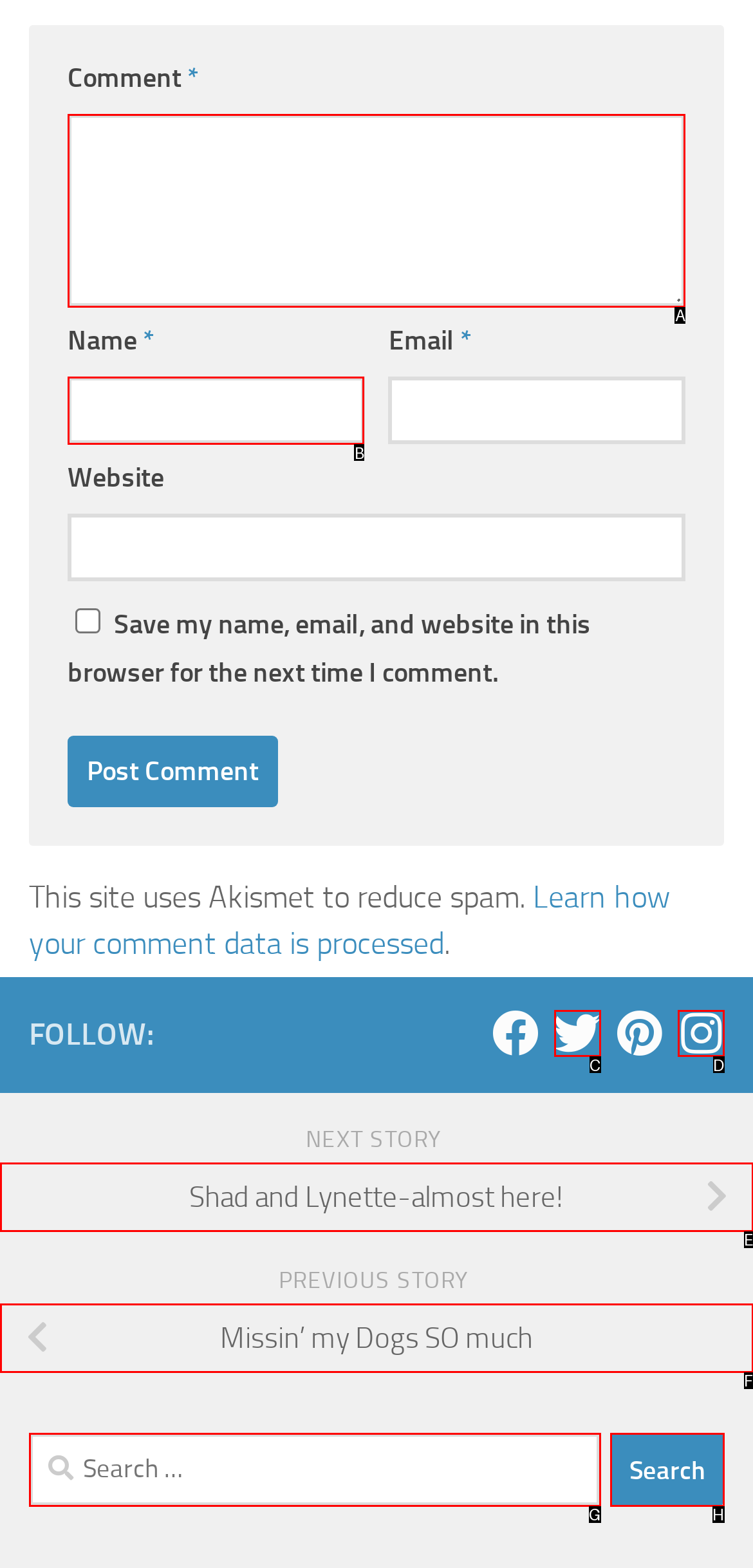Which option should be clicked to execute the following task: Enter a comment? Respond with the letter of the selected option.

A